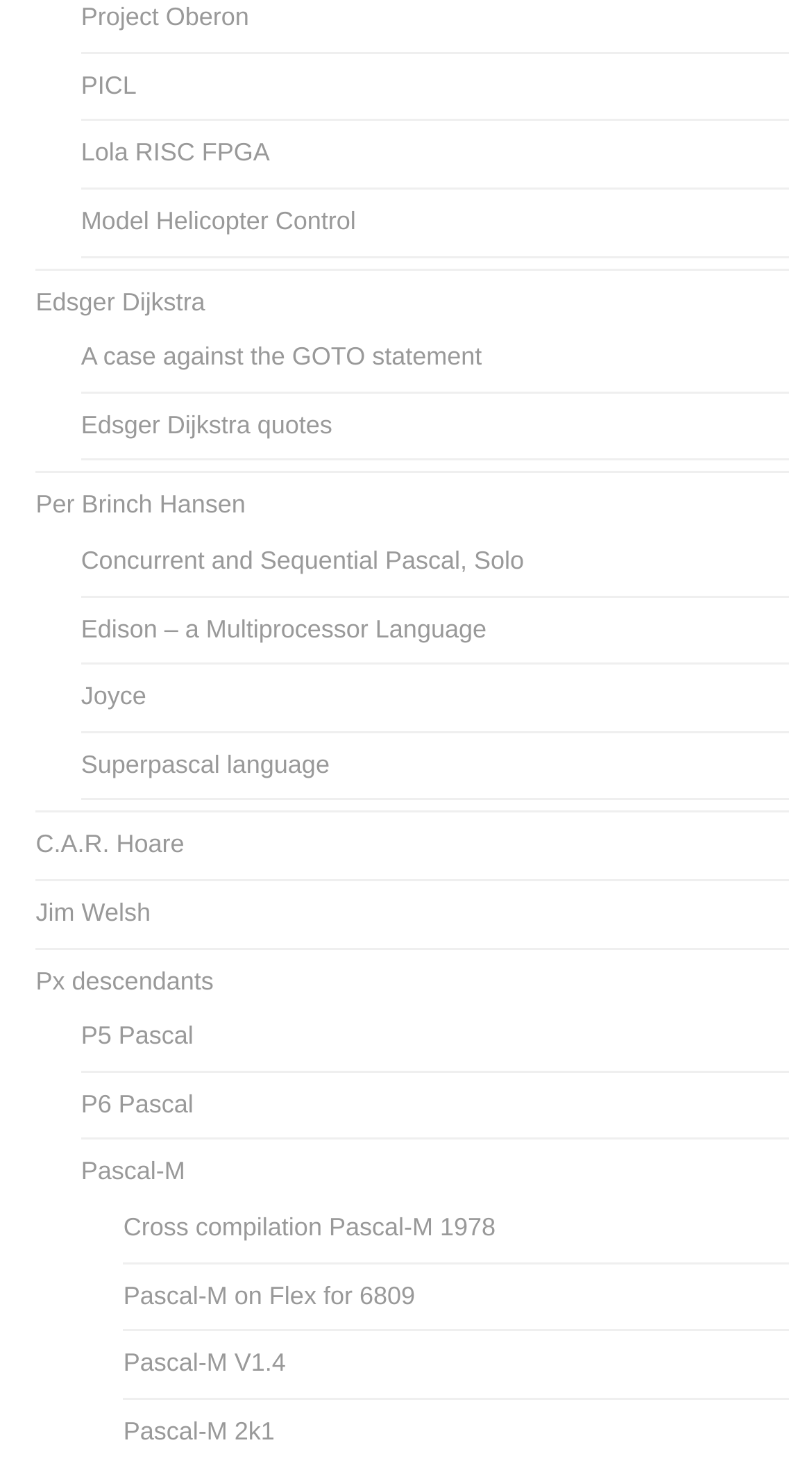Find the bounding box coordinates of the UI element according to this description: "alt="Journal of Lutheran Ethics Logo"".

None